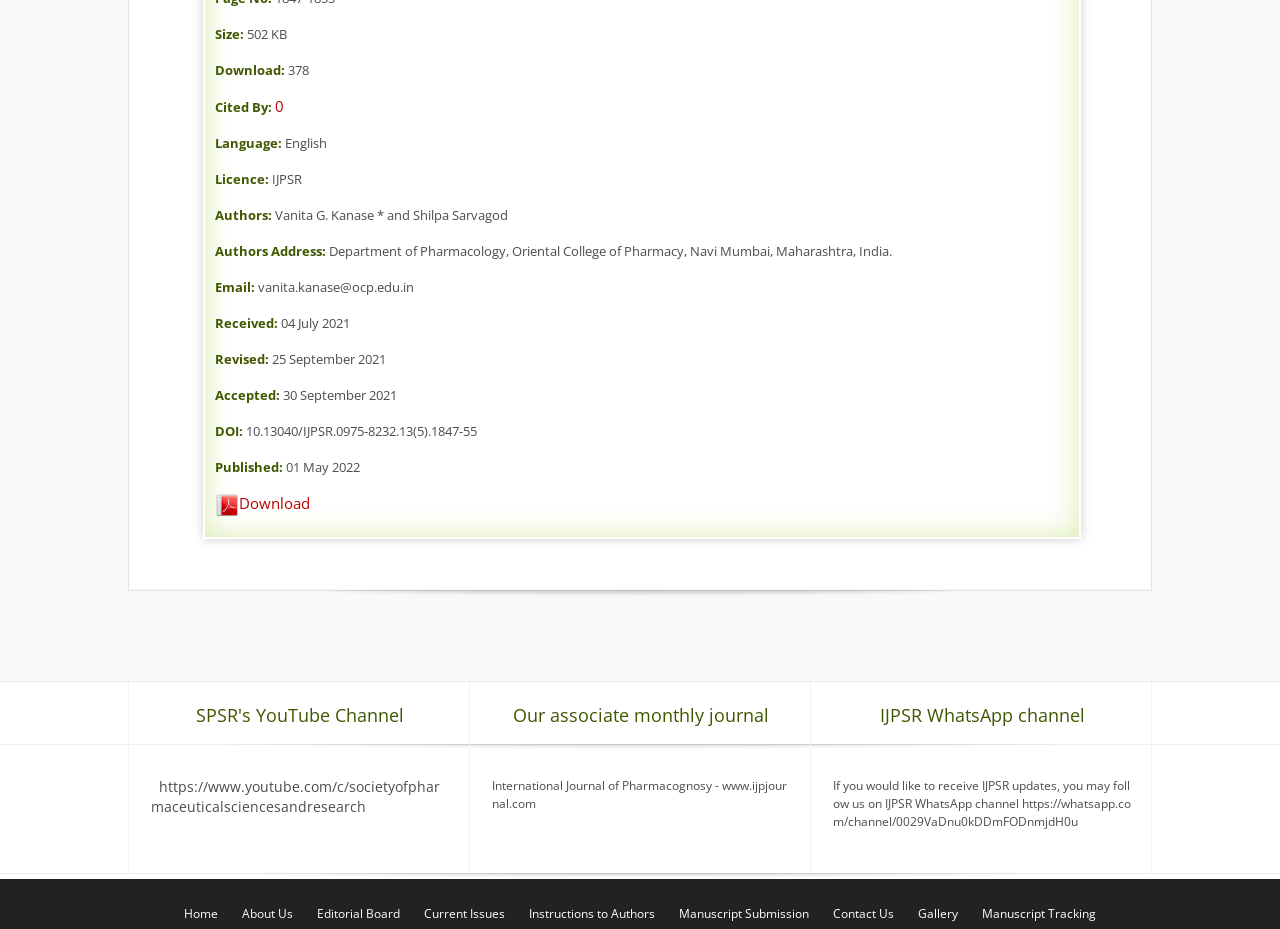Find and indicate the bounding box coordinates of the region you should select to follow the given instruction: "Read 2023 BOND - PROPOSITION D IS PASSED".

None